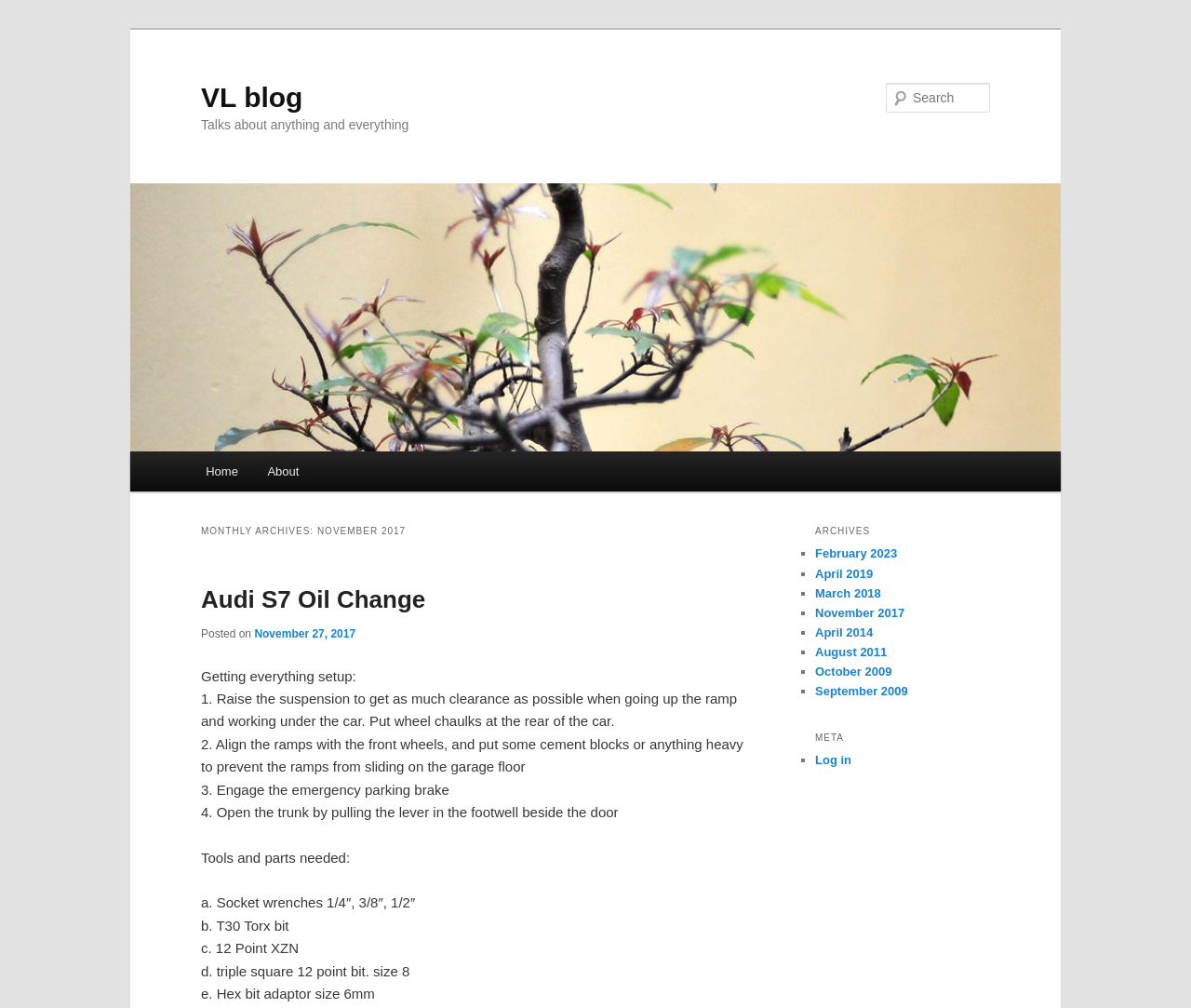Please specify the coordinates of the bounding box for the element that should be clicked to carry out this instruction: "Go to home page". The coordinates must be four float numbers between 0 and 1, formatted as [left, top, right, bottom].

[0.16, 0.448, 0.212, 0.488]